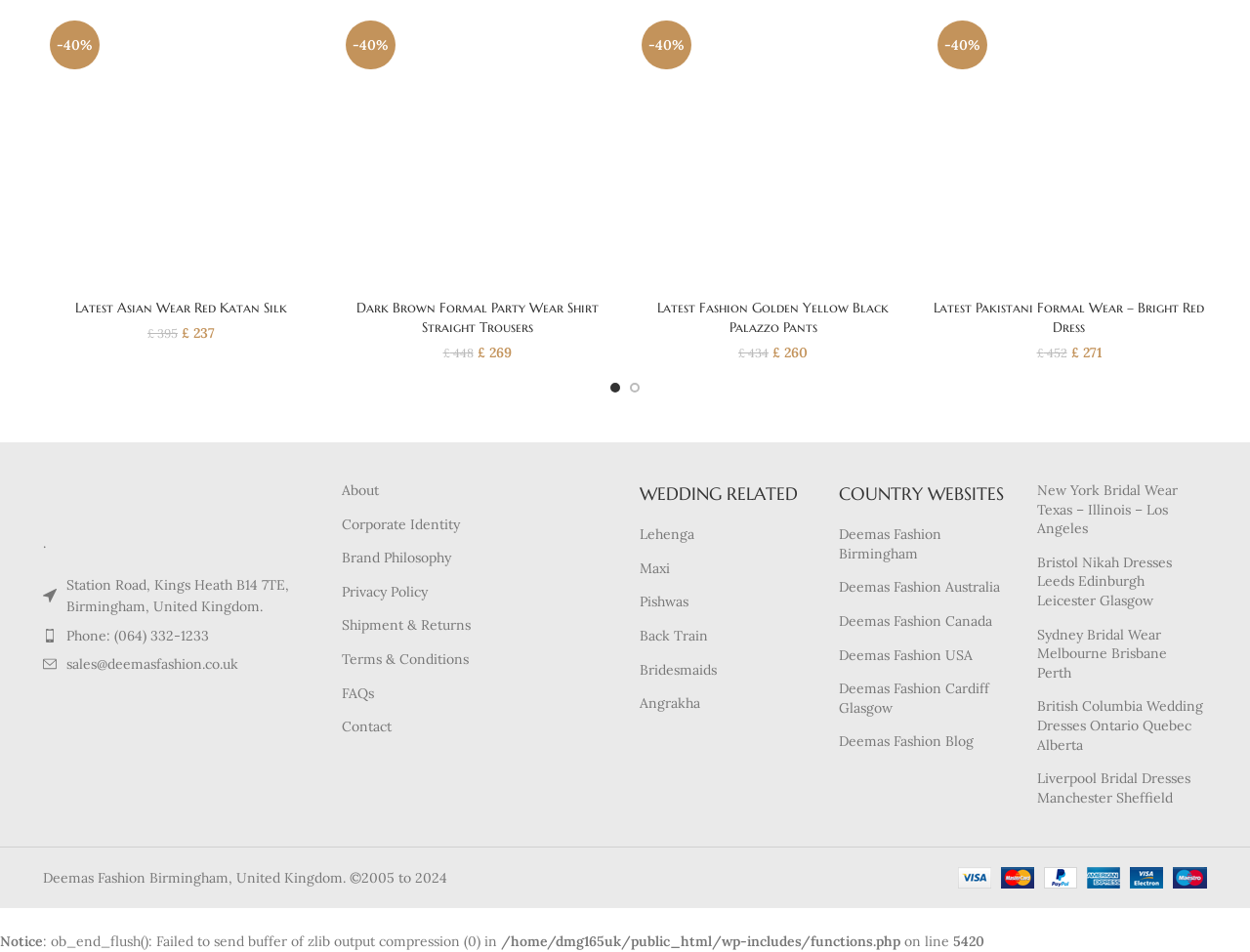Given the following UI element description: "Deemas Fashion Canada", find the bounding box coordinates in the webpage screenshot.

[0.671, 0.643, 0.795, 0.663]